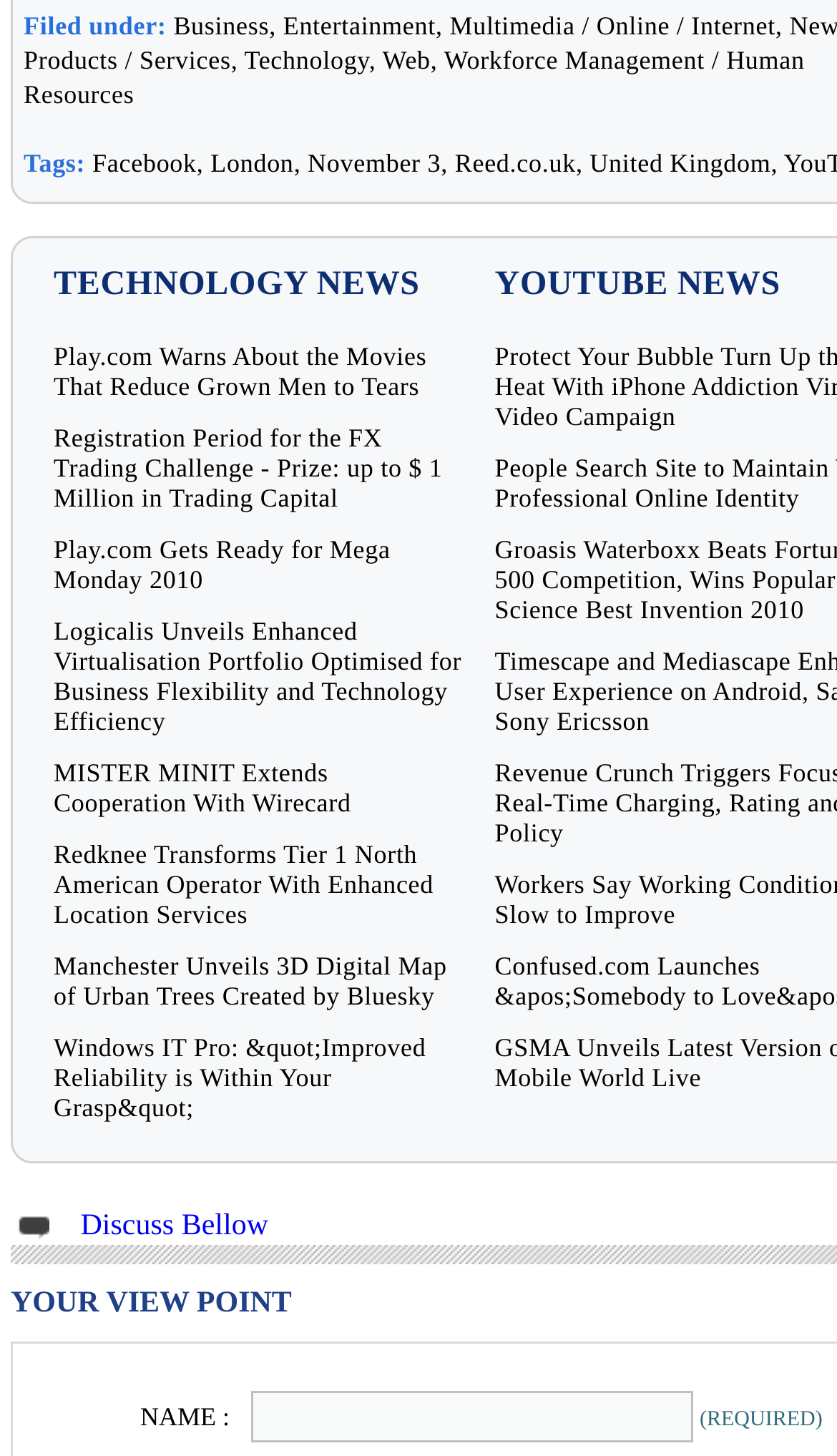How many news articles are listed under 'TECHNOLOGY NEWS'?
Give a one-word or short-phrase answer derived from the screenshot.

9